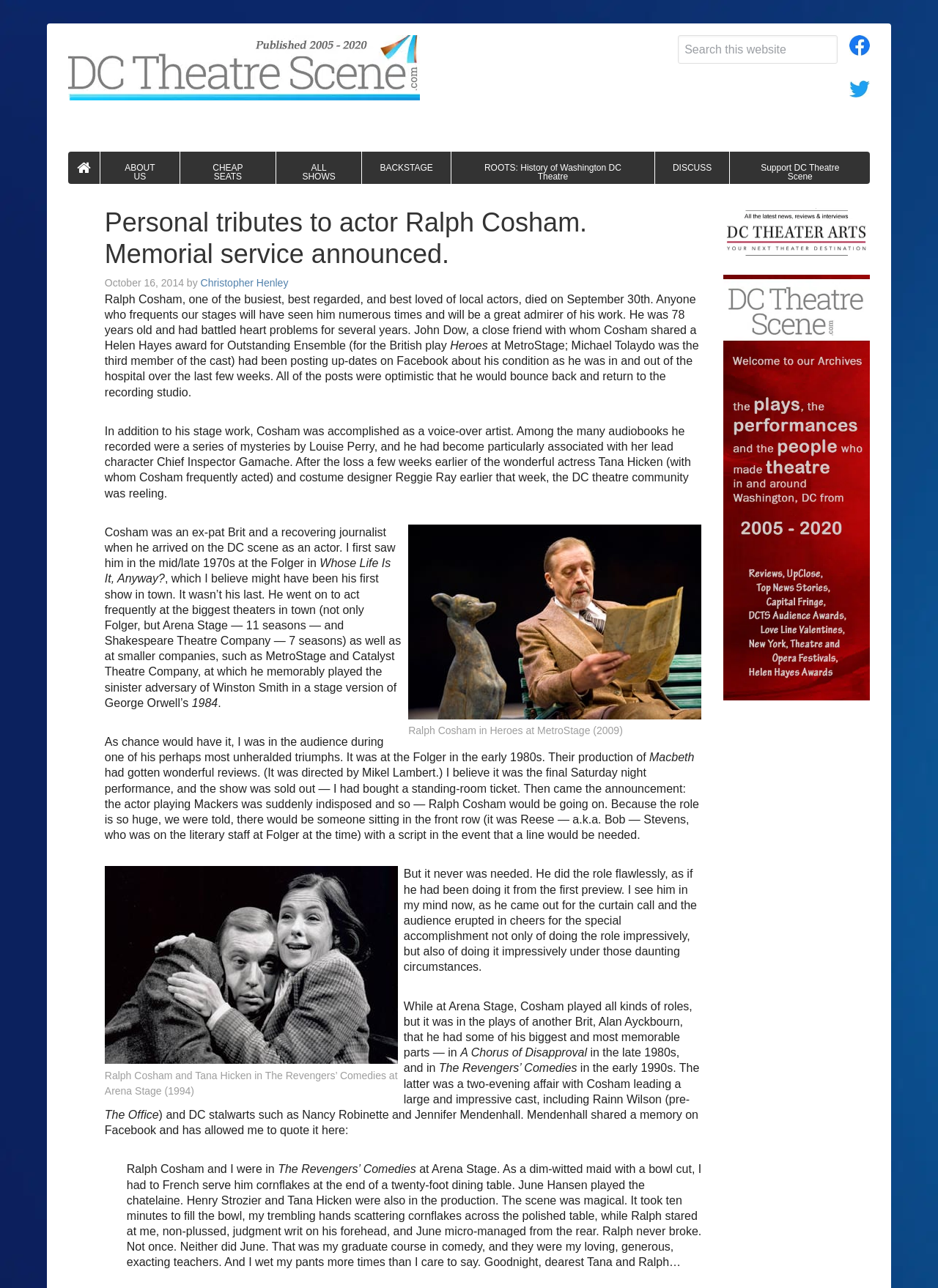Locate the UI element that matches the description name="s" placeholder="Search this website" in the webpage screenshot. Return the bounding box coordinates in the format (top-left x, top-left y, bottom-right x, bottom-right y), with values ranging from 0 to 1.

[0.723, 0.027, 0.893, 0.05]